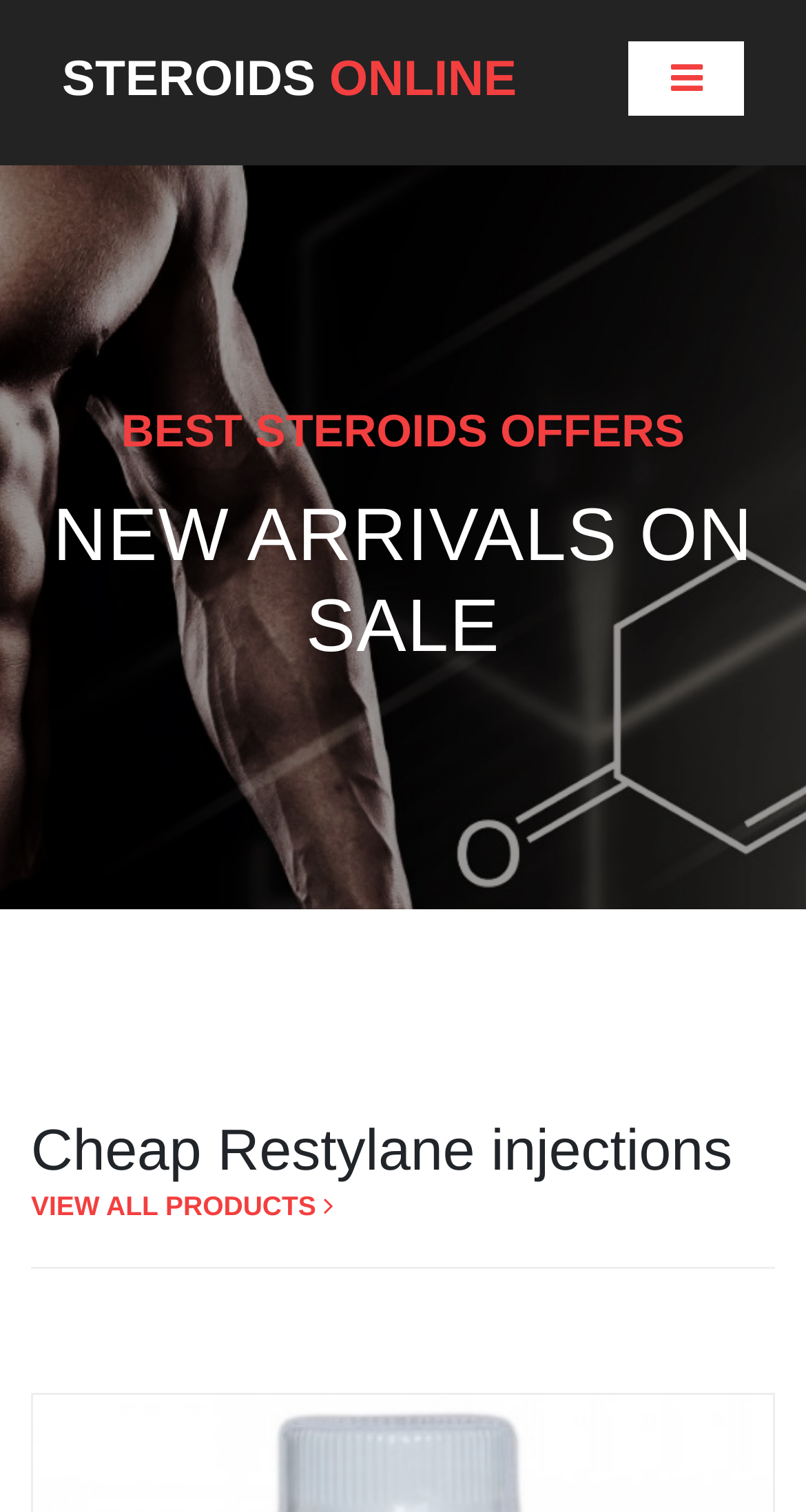Determine the bounding box coordinates for the HTML element described here: "view all products".

[0.038, 0.784, 0.962, 0.811]